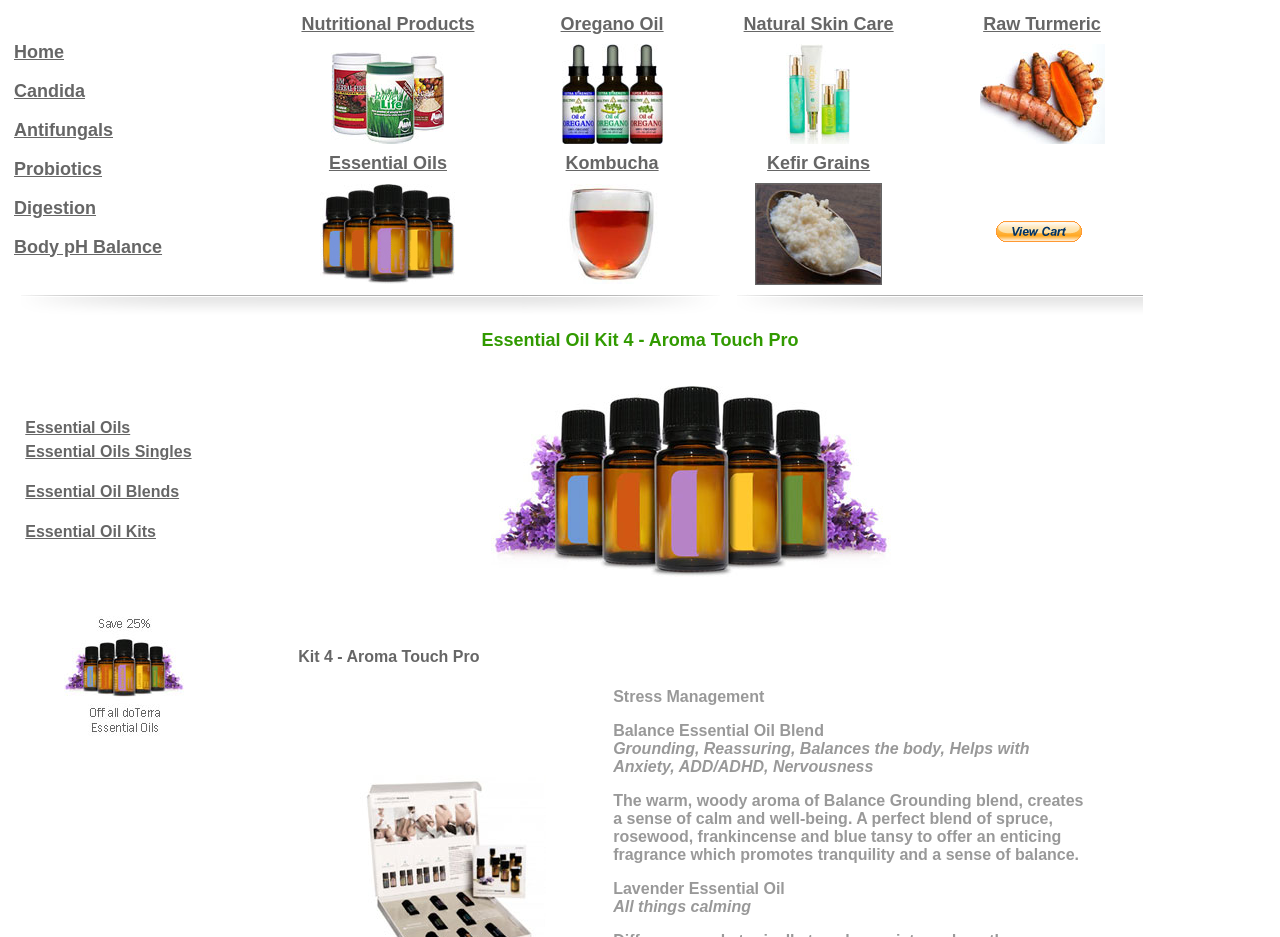Identify the bounding box coordinates of the area that should be clicked in order to complete the given instruction: "View Essential Oils". The bounding box coordinates should be four float numbers between 0 and 1, i.e., [left, top, right, bottom].

[0.257, 0.163, 0.349, 0.185]